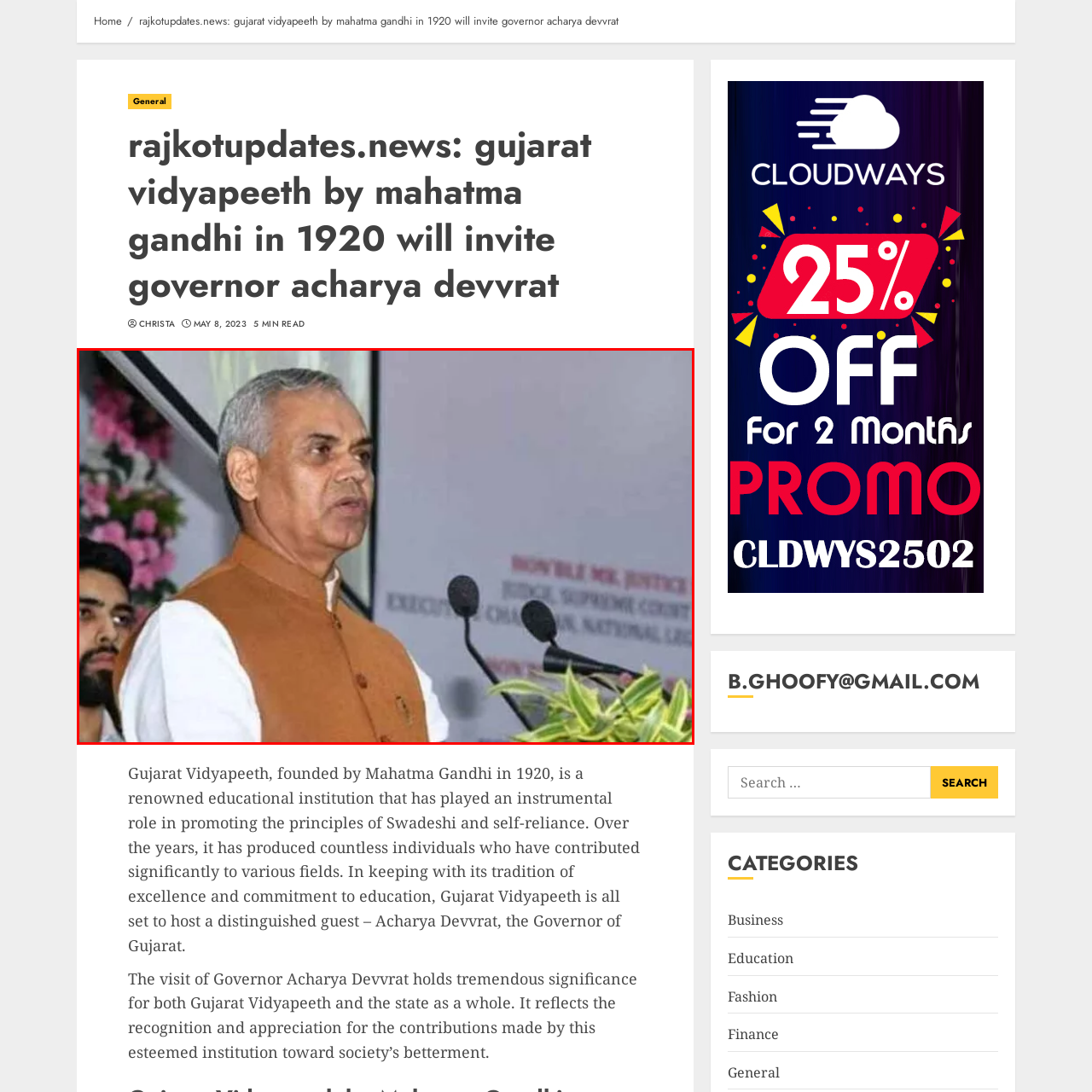What is the significance of the institution founded by Mahatma Gandhi?
Review the image highlighted by the red bounding box and respond with a brief answer in one word or phrase.

Promoting self-reliance and Swadeshi movement